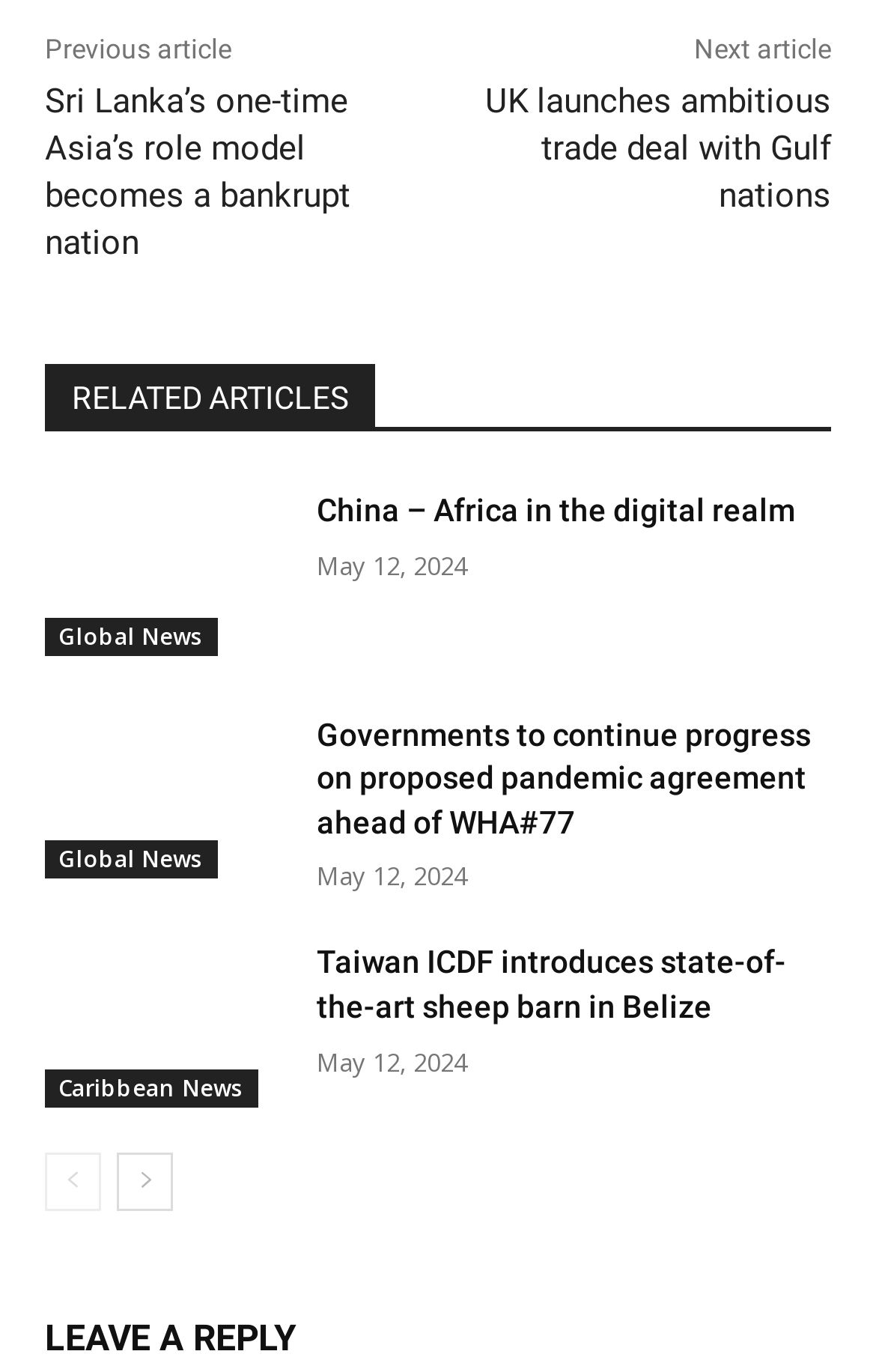How many pages of articles are there?
Based on the image, answer the question with as much detail as possible.

I found 'prev-page' and 'next-page' links, which indicate that there are more pages of articles beyond the current one.